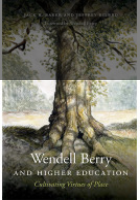Using the information shown in the image, answer the question with as much detail as possible: What is the book's focus, according to the title?

The title 'Wendell Berry and Higher Education: Cultivating Virtues of Place' suggests that the book's focus is on integrating Wendell Berry's environmental values within educational frameworks, likely emphasizing the importance of place and sustainability in academic contexts.